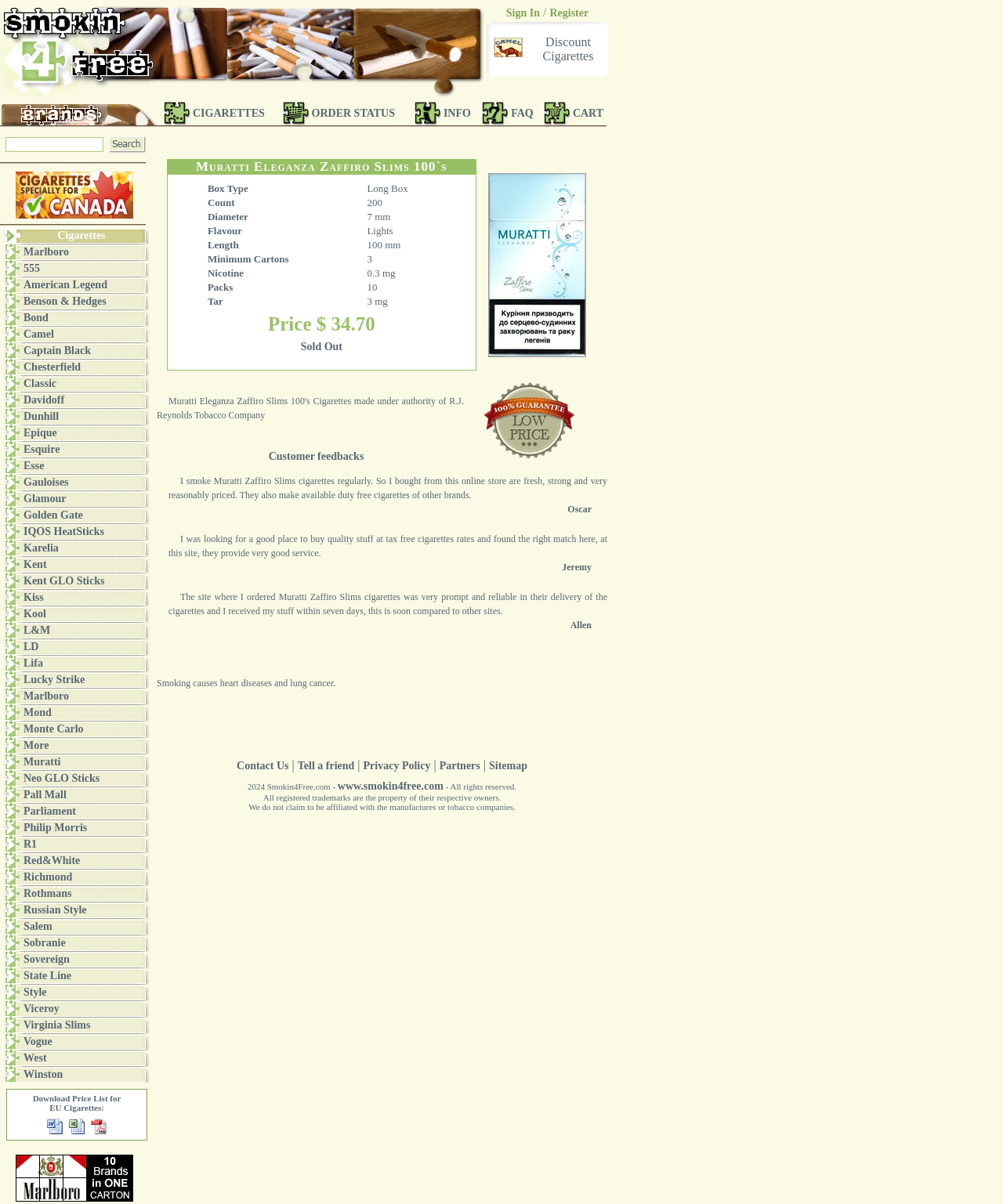Explain the webpage in detail.

This webpage is an online store selling Muratti Eleganza Zaffiro Slims 100`s cigarettes. At the top, there is a table with three rows. The first row contains the product name "Muratti Eleganza Zaffiro Slims 100`s" and an image of the cigarette pack. The second row displays the product details, including box type, count, diameter, flavor, length, minimum cartons, nicotine, packs, and tar. The third row shows the price of the product, which is $34.70, and a "Sold Out" label.

Below the table, there is a link to an "Unbeatable Price Guarantee" and a heading that says "Customer feedbacks". This section contains three customer reviews, each with a quote and the customer's name.

On the left side of the page, there is a menu with links to different cigarette brands, including Marlboro, 555, and American Legend. There is also a warning message that says "Smoking causes heart diseases and lung cancer."

At the top left corner, there is a search box and a "Submit" button. Above the search box, there is a link to "Cigarettes for Canada" with an image.